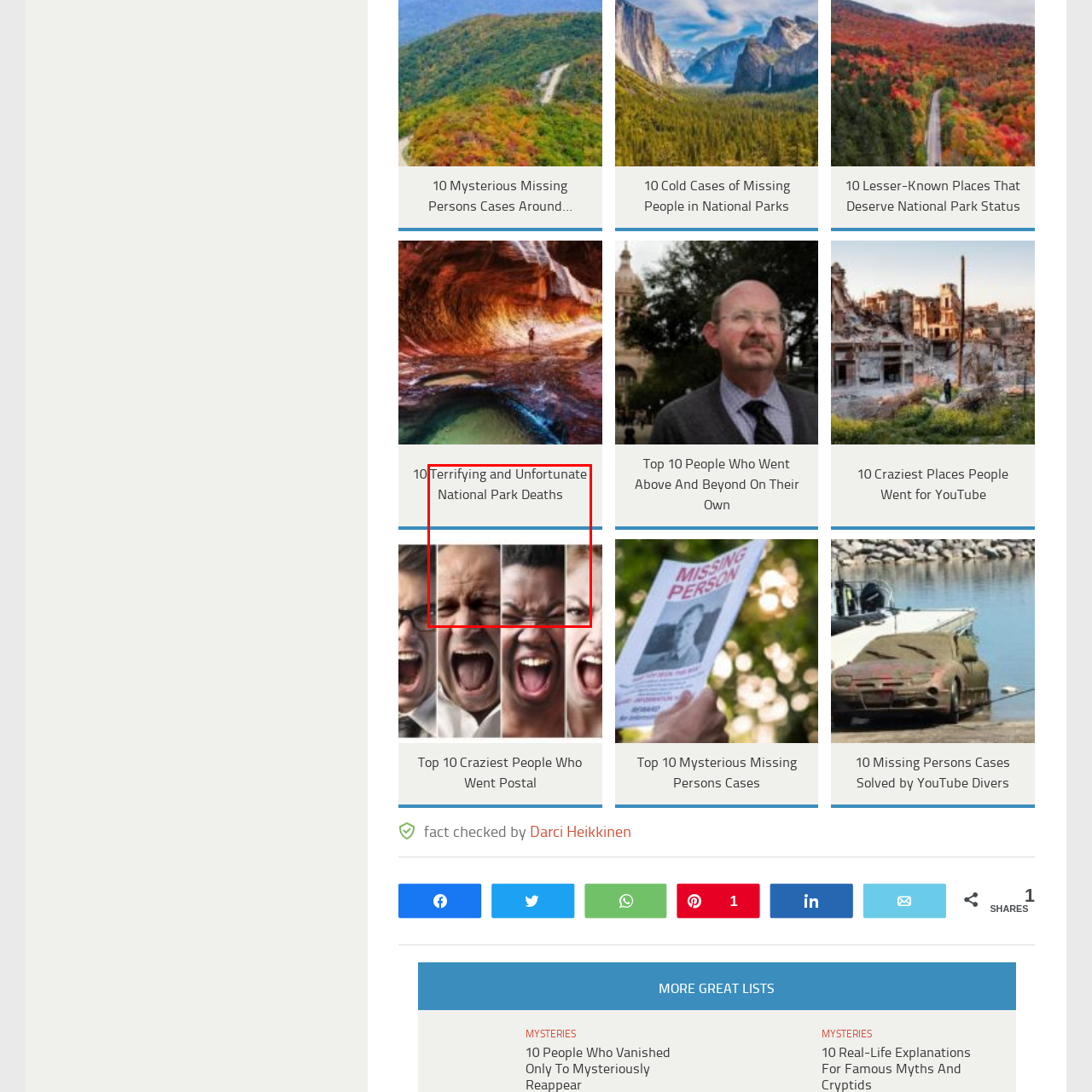Describe in detail the visual content enclosed by the red bounding box.

The image associated with the title "Terrifying and Unfortunate National Park Deaths" showcases a series of expressive faces, each conveying a range of emotions. These faces likely represent the various impact and tragedies that can occur within national parks, highlighting the serious and often harrowing experiences related to outdoor adventures. The image serves as a visual introduction to a discussion about the dangers and unforeseen incidents that can lead to tragic outcomes in these natural settings. The juxtaposition of emotions captures the somber nature of the topic while drawing viewers into the narrative of loss and caution that accompanies national park exploration.